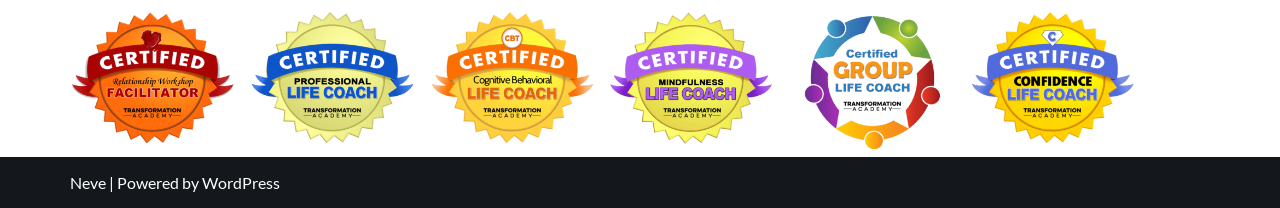Carefully examine the image and provide an in-depth answer to the question: What is the purpose of the contentinfo element?

The contentinfo element with ID 7 has a bounding box coordinate that spans the entire width of the screen and is positioned at the bottom (y1 and y2 values are 0.754 and 1.0, respectively). This suggests that the contentinfo element serves as a footer section on the webpage.